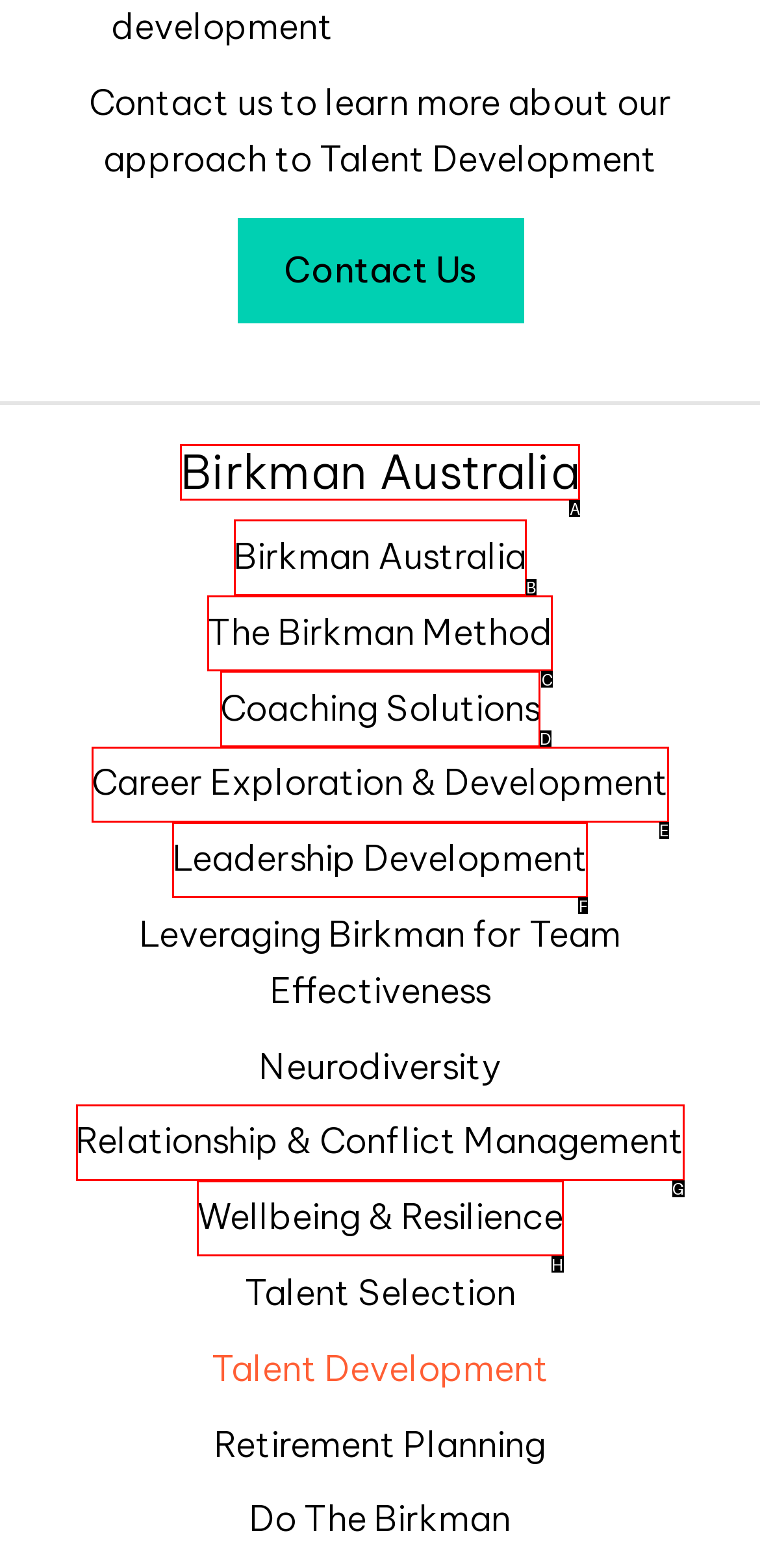Determine which option fits the following description: Coaching Solutions
Answer with the corresponding option's letter directly.

D